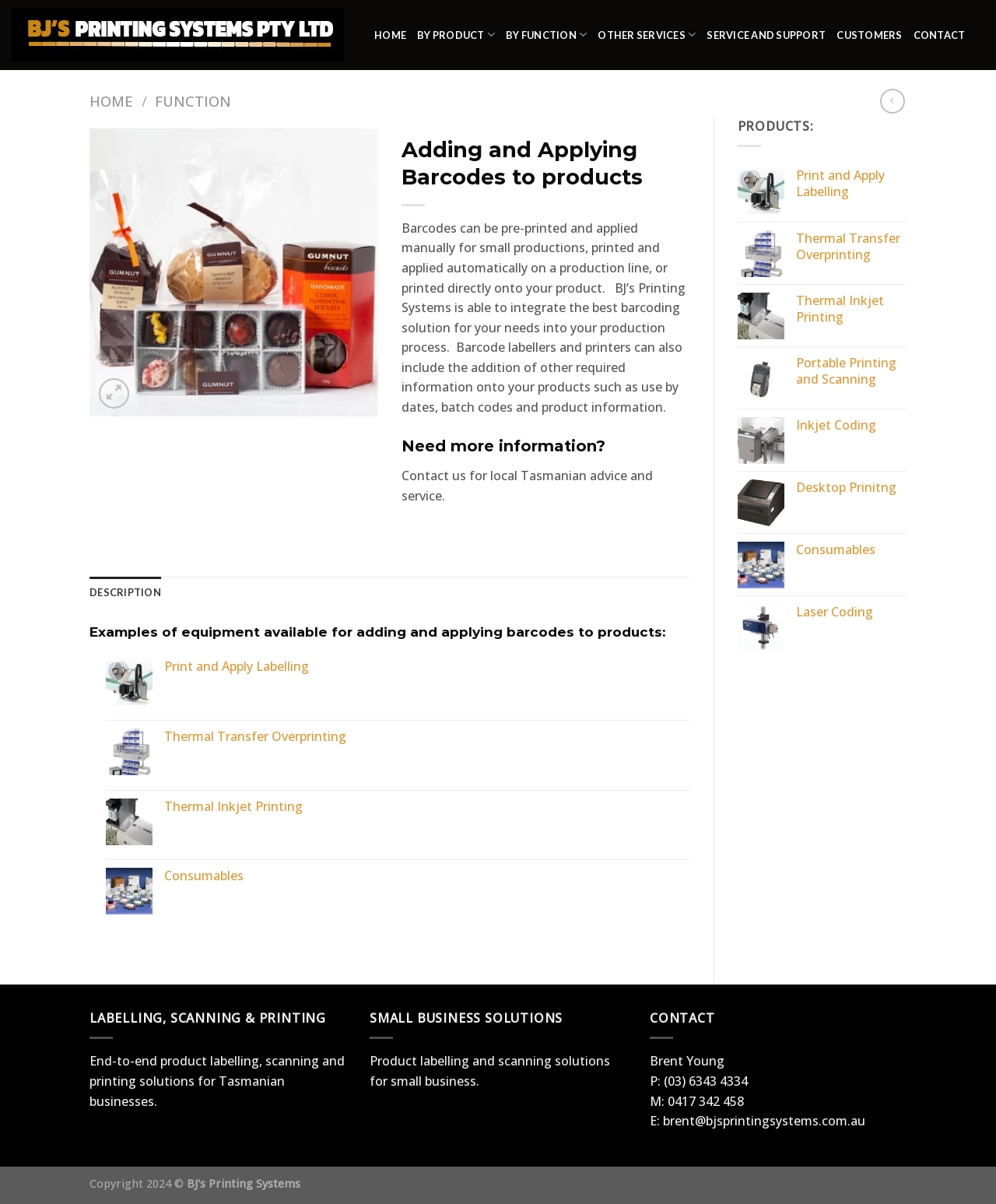For the given element description Laser Coding, determine the bounding box coordinates of the UI element. The coordinates should follow the format (top-left x, top-left y, bottom-right x, bottom-right y) and be within the range of 0 to 1.

[0.799, 0.502, 0.91, 0.515]